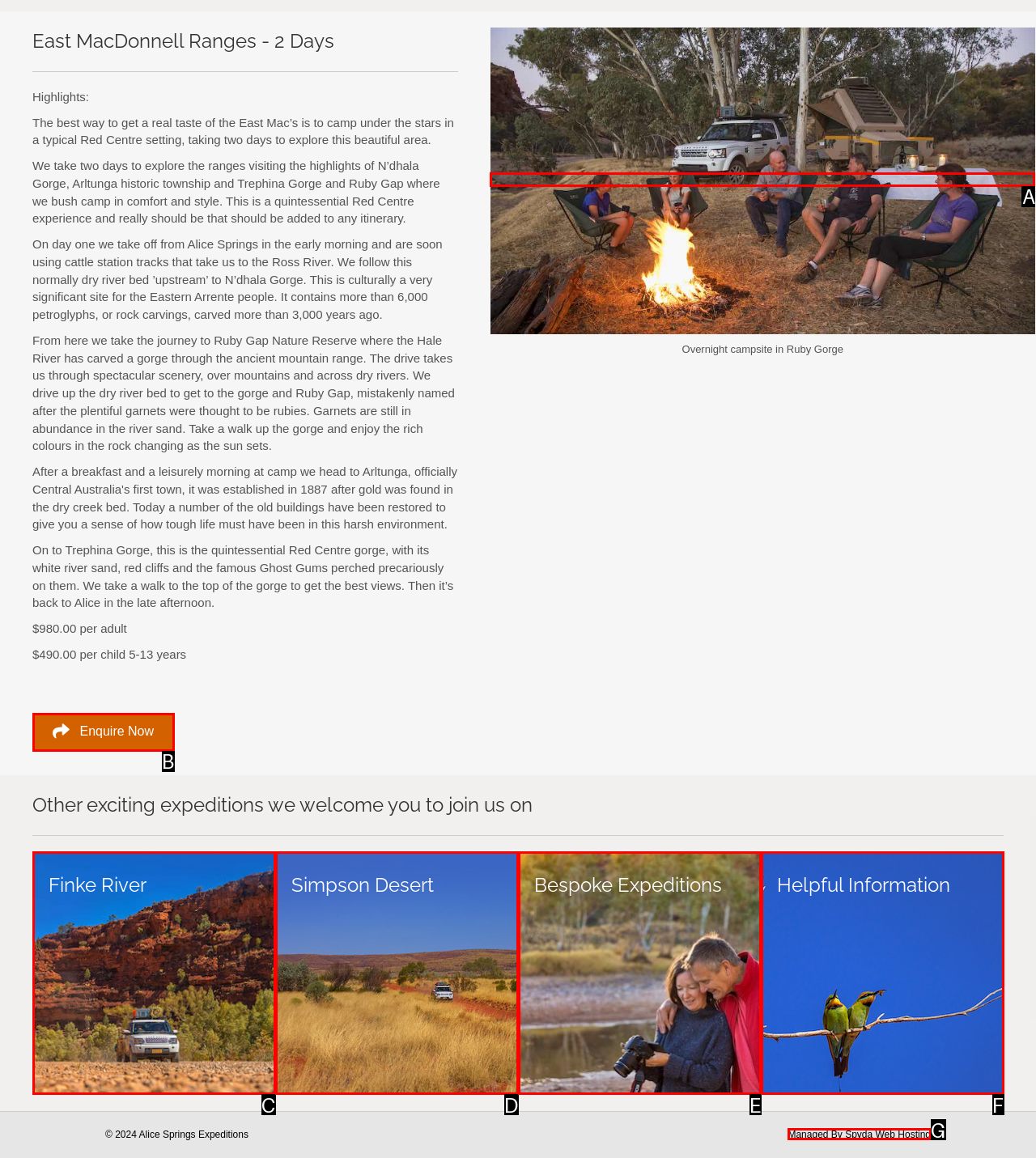From the options shown, which one fits the description: Helpful Information FAQ? Respond with the appropriate letter.

F